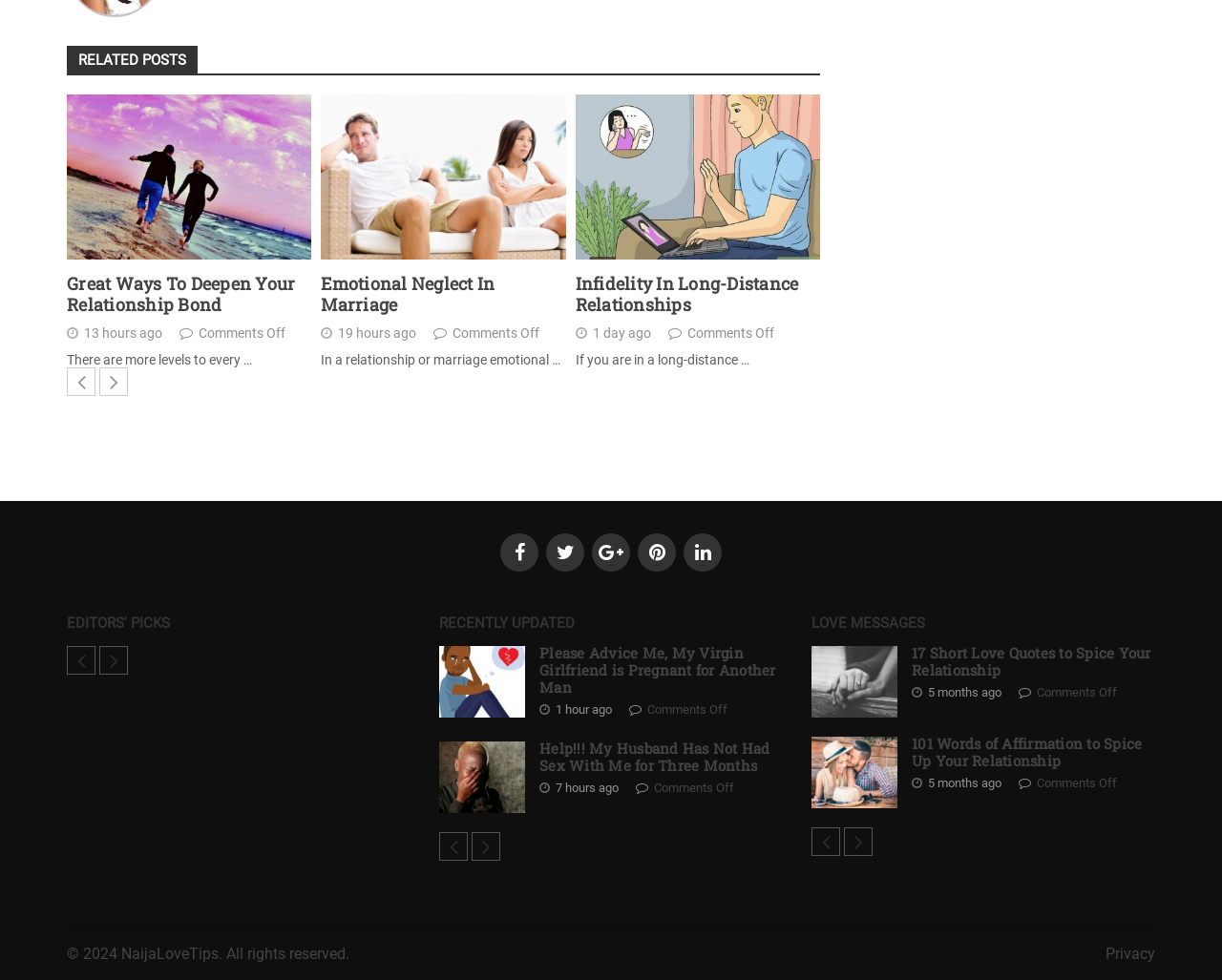What is the topic of the article 'Emotional Neglect In Marriage'?
Please provide a single word or phrase answer based on the image.

Marriage